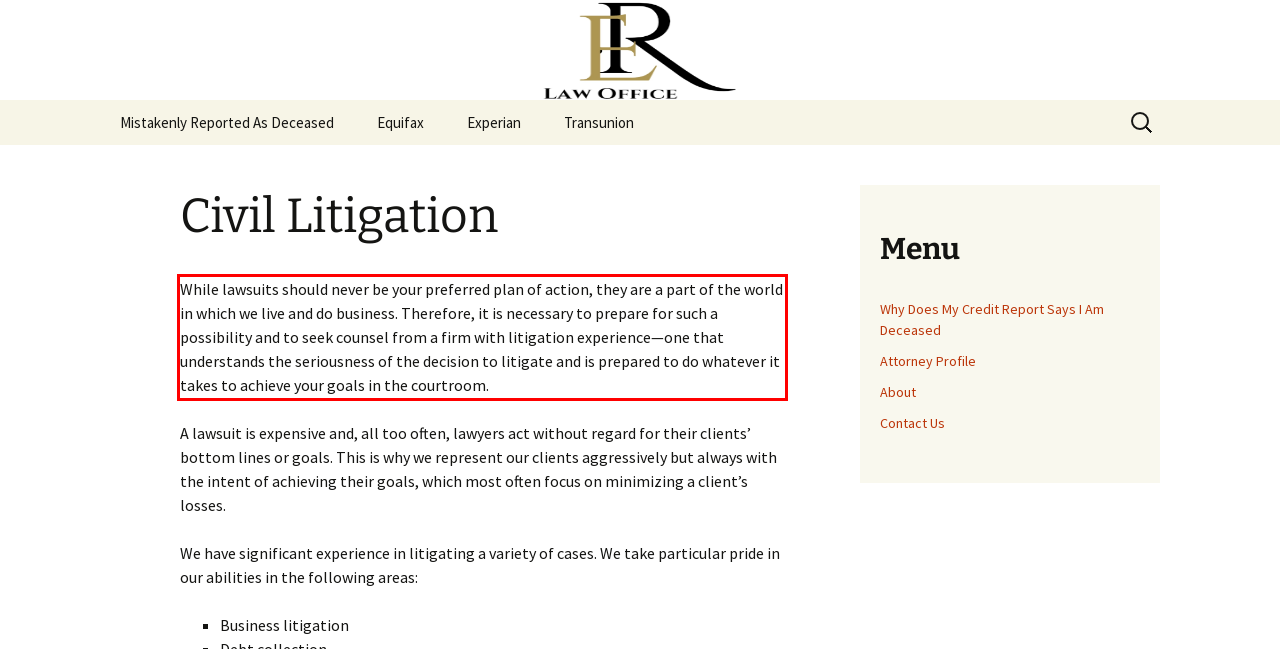Using the provided screenshot of a webpage, recognize and generate the text found within the red rectangle bounding box.

While lawsuits should never be your preferred plan of action, they are a part of the world in which we live and do business. Therefore, it is necessary to prepare for such a possibility and to seek counsel from a firm with litigation experience—one that understands the seriousness of the decision to litigate and is prepared to do whatever it takes to achieve your goals in the courtroom.